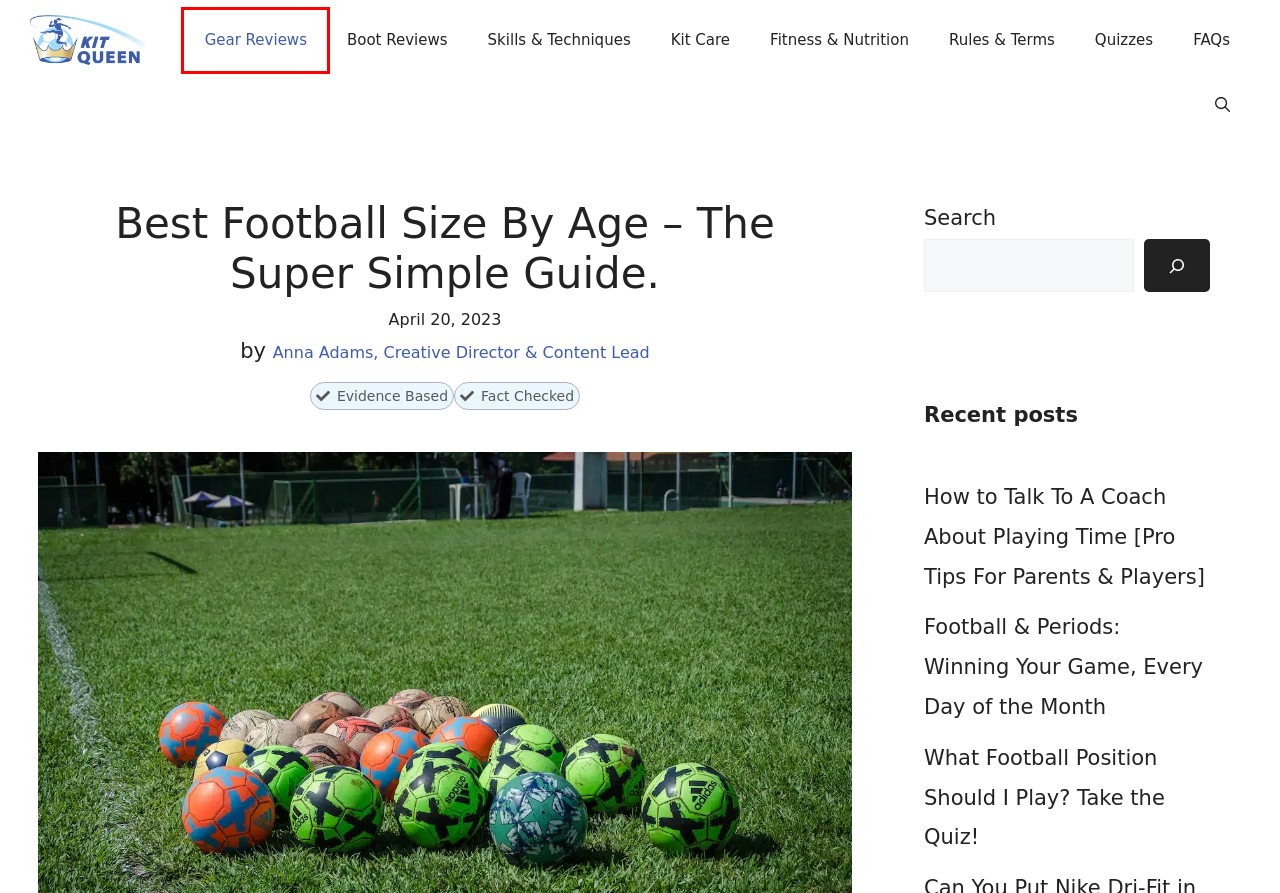Examine the screenshot of the webpage, noting the red bounding box around a UI element. Pick the webpage description that best matches the new page after the element in the red bounding box is clicked. Here are the candidates:
A. Football & Periods: Winning Your Game, Every Day Of The Month - Kit Queen
B. Boot Reviews - Kit Queen
C. How To Talk To A Coach About Playing Time [Pro Tips For Parents & Players] - Kit Queen
D. Gear Reviews - Kit Queen
E. Kit Queen - Ultimate Football Guide For Women & Girls - Kit Queen
F. Kit Care - Kit Queen
G. Quizzes - Kit Queen
H. Fitness & Nutrition - Kit Queen

D